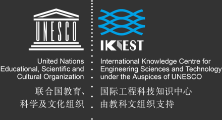Answer briefly with one word or phrase:
What is the language used to present the names of the organizations?

English and Chinese